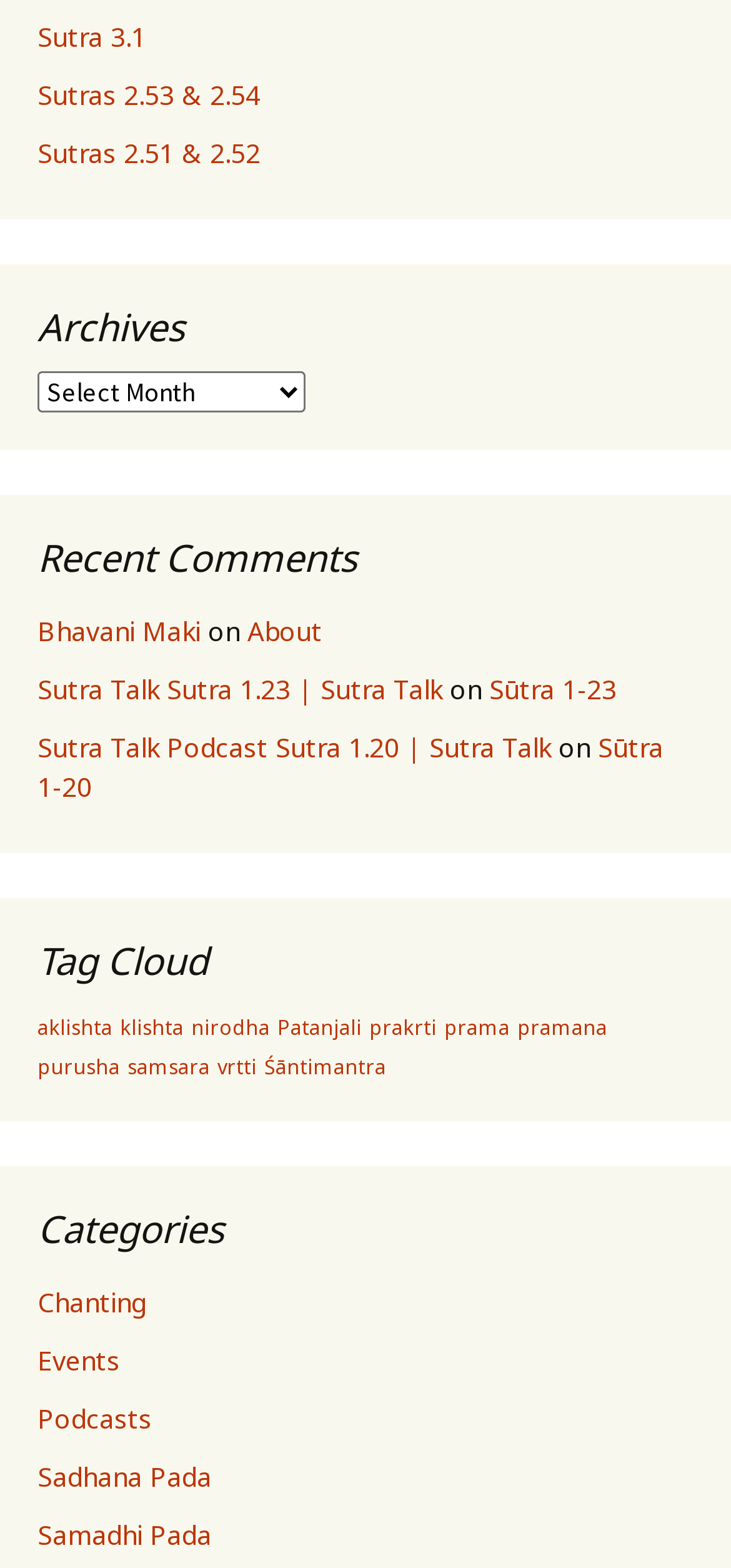Pinpoint the bounding box coordinates of the area that should be clicked to complete the following instruction: "Select Archives". The coordinates must be given as four float numbers between 0 and 1, i.e., [left, top, right, bottom].

[0.051, 0.236, 0.418, 0.263]